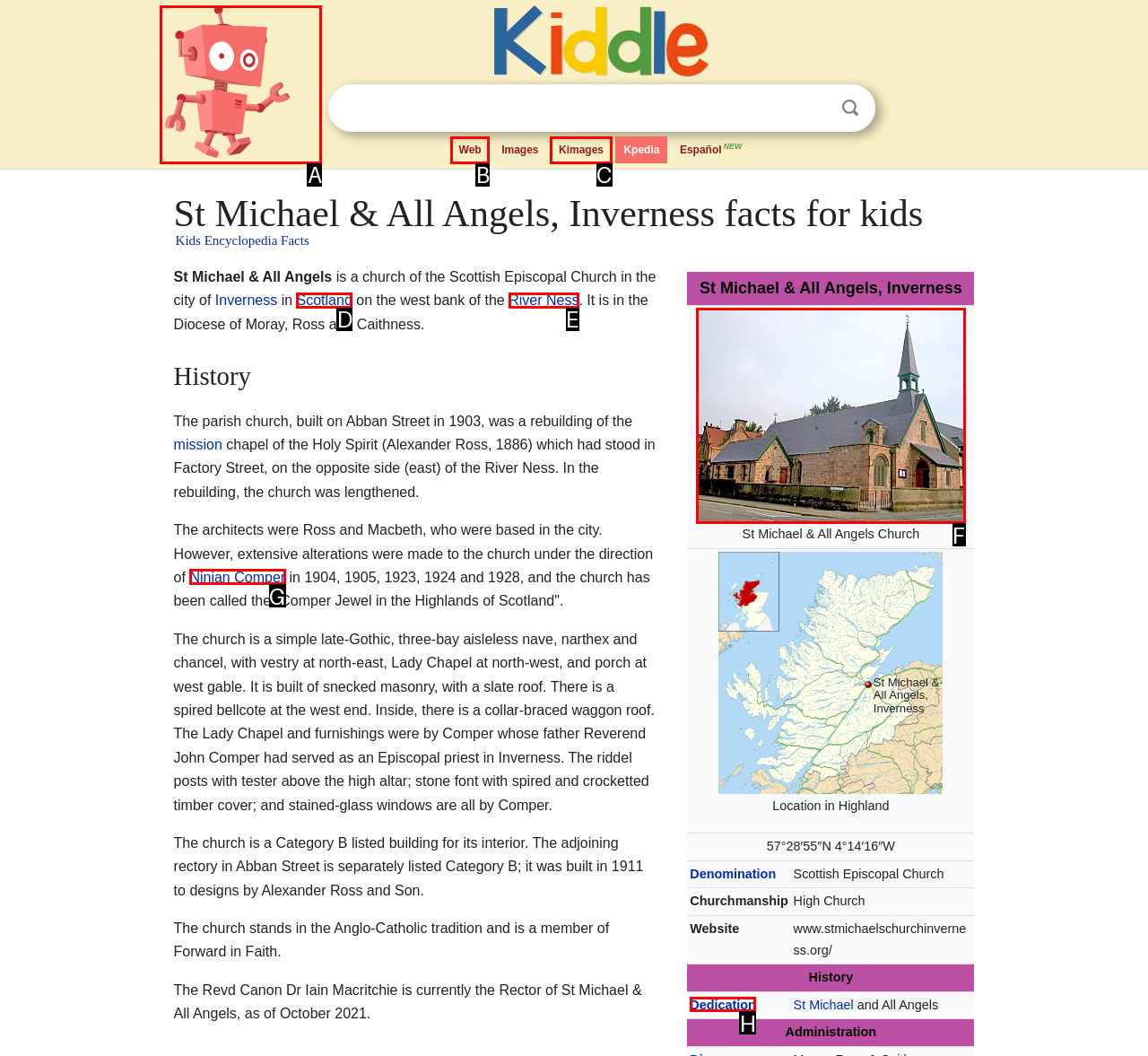Tell me which UI element to click to fulfill the given task: View the image of St Michael and All Angels Church. Respond with the letter of the correct option directly.

F